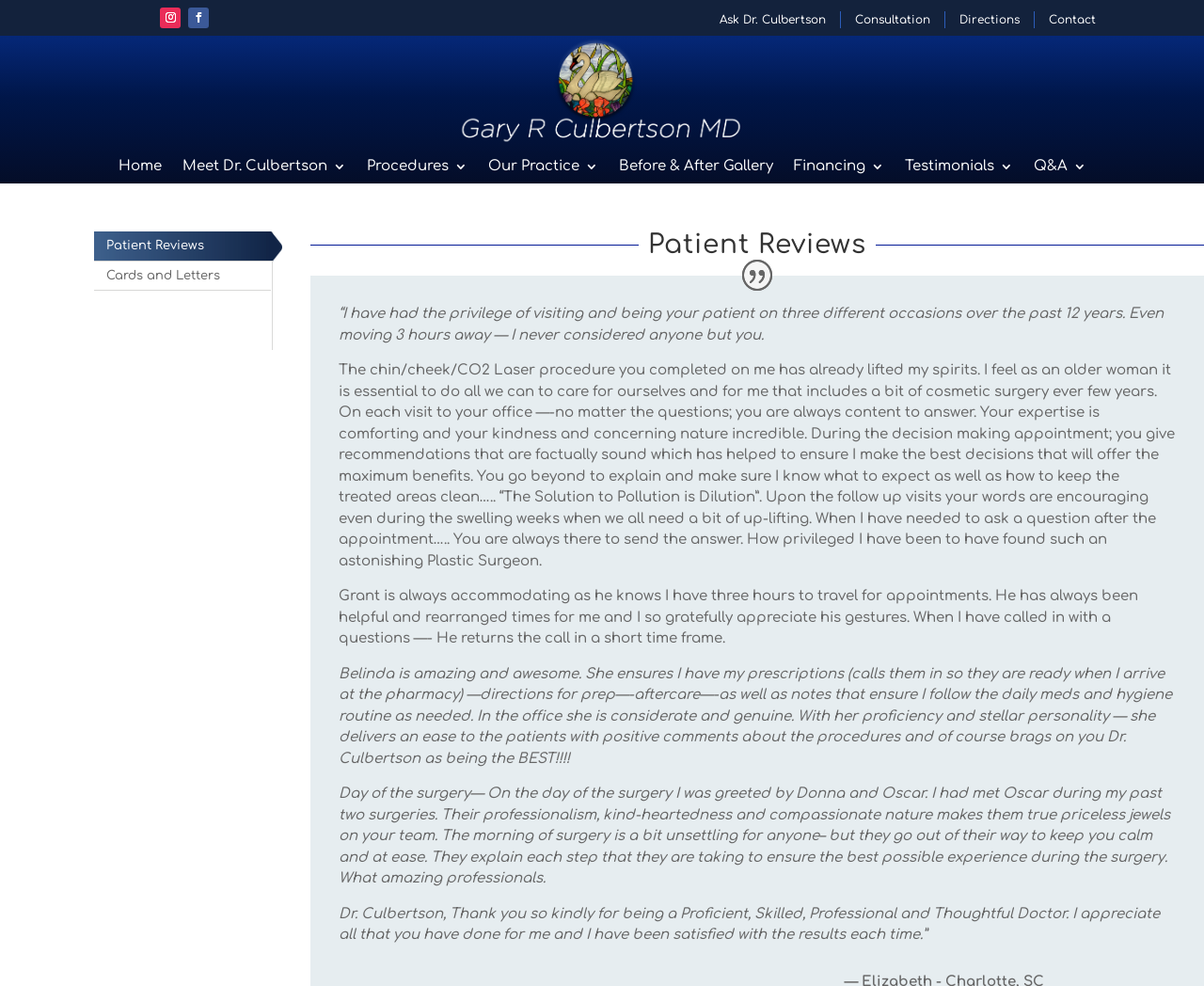Use a single word or phrase to respond to the question:
What is the name of the plastic surgeon?

Gary R Culbertson